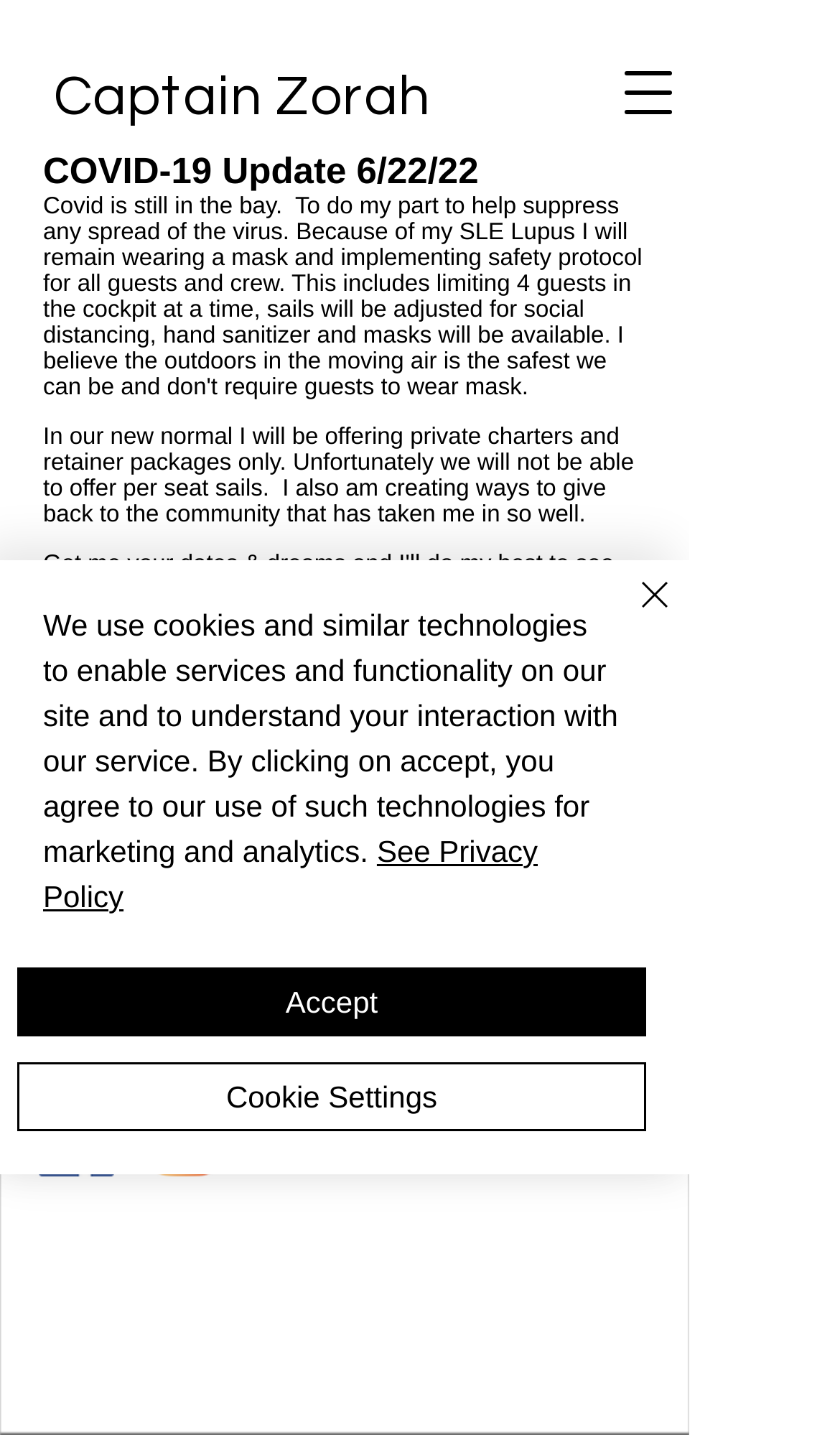Please find the bounding box coordinates in the format (top-left x, top-left y, bottom-right x, bottom-right y) for the given element description. Ensure the coordinates are floating point numbers between 0 and 1. Description: aria-label="Facebook Social Icon"

[0.046, 0.768, 0.136, 0.82]